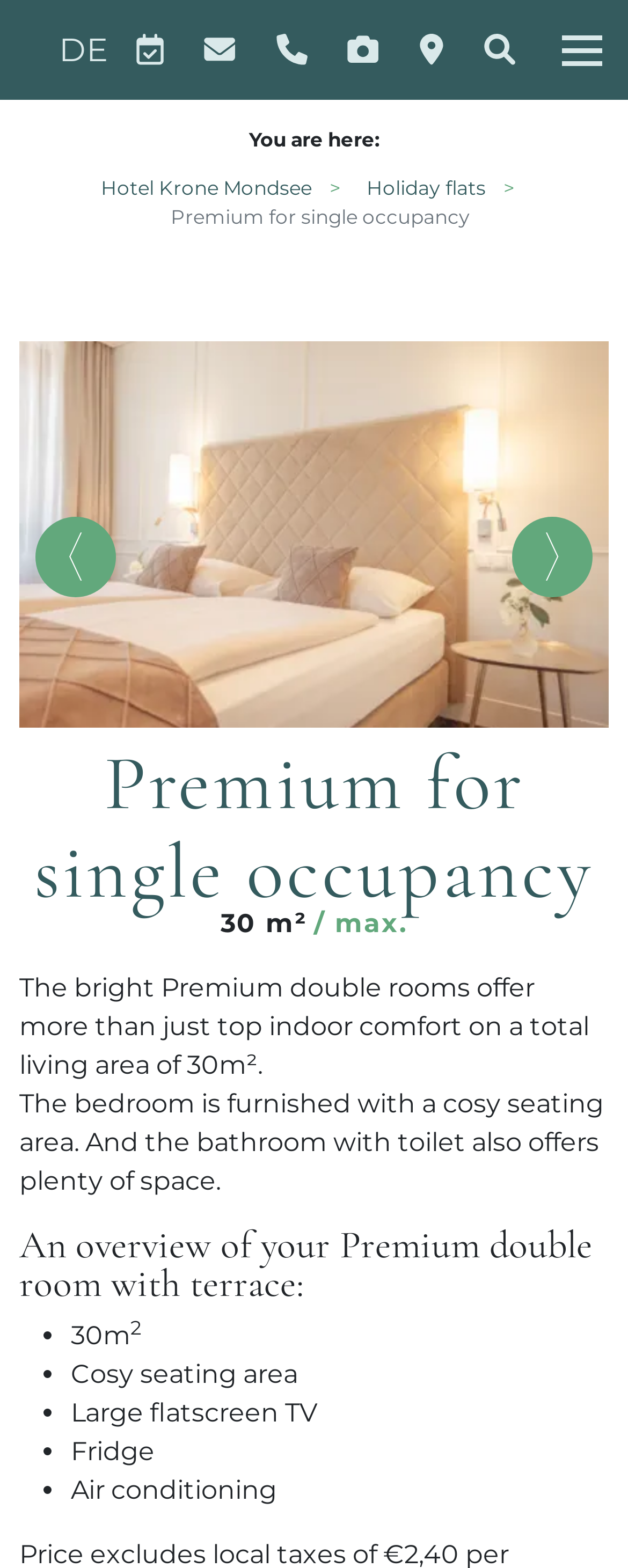Please look at the image and answer the question with a detailed explanation: What is the type of TV in the Premium double room?

I found the answer by looking at the list of amenities under the heading 'An overview of your Premium double room with terrace:' and found the item 'Large flatscreen TV' which is marked with a bullet point.